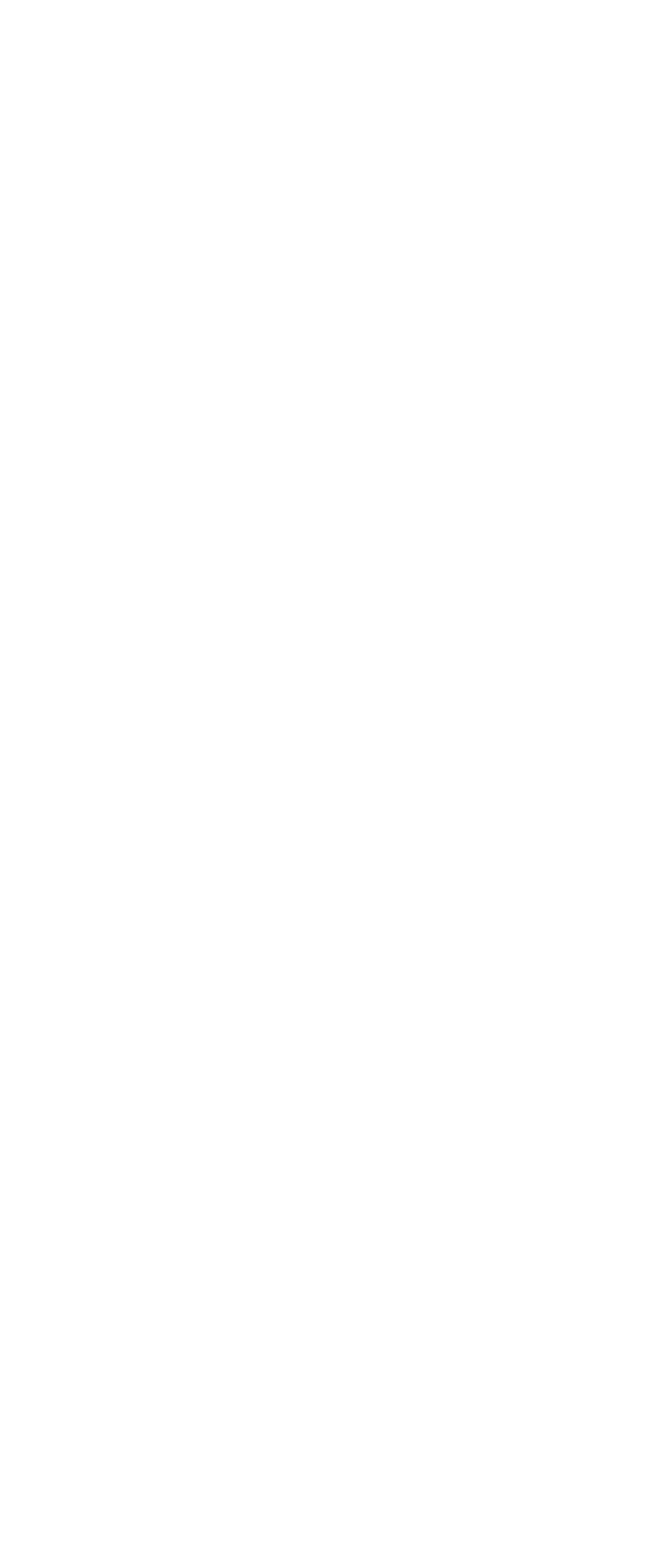Please specify the bounding box coordinates in the format (top-left x, top-left y, bottom-right x, bottom-right y), with values ranging from 0 to 1. Identify the bounding box for the UI component described as follows: Join us

None